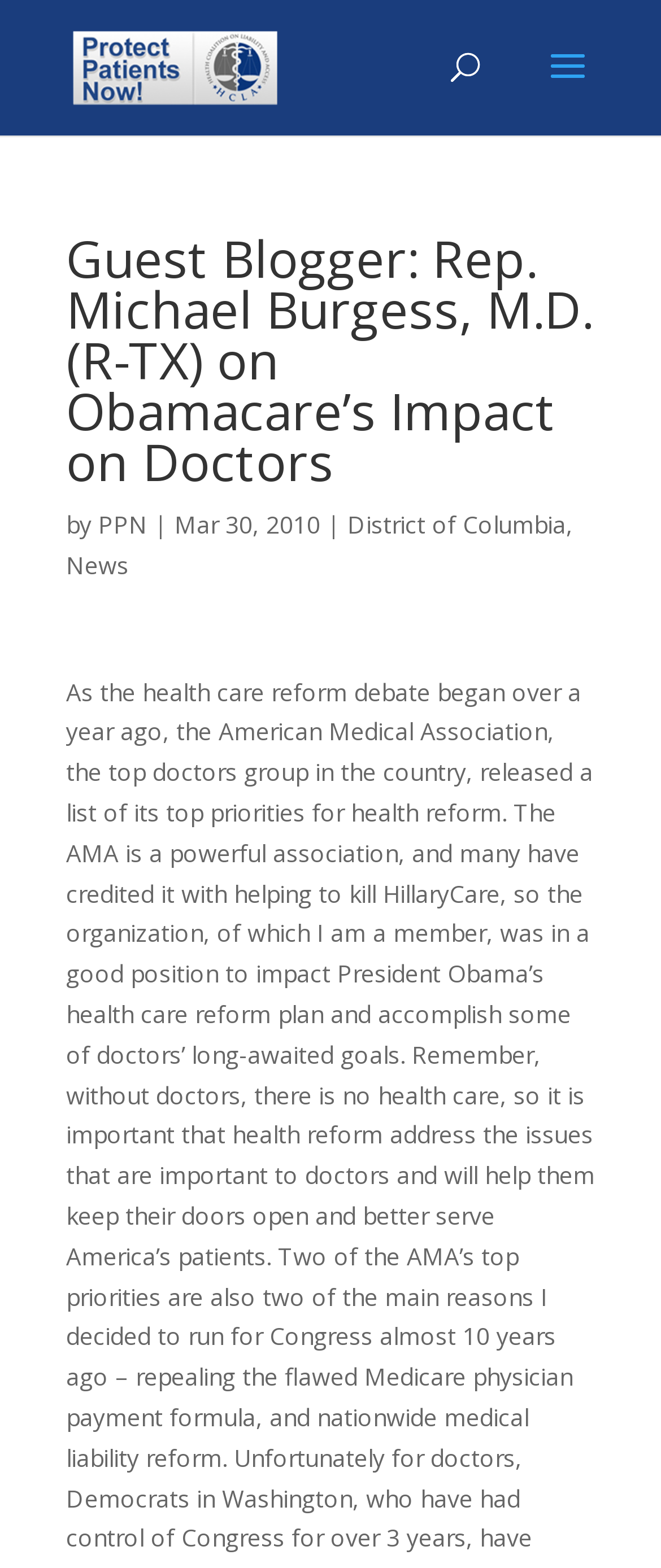Respond to the question below with a single word or phrase:
What is the name of the organization mentioned?

Protect Patients Now